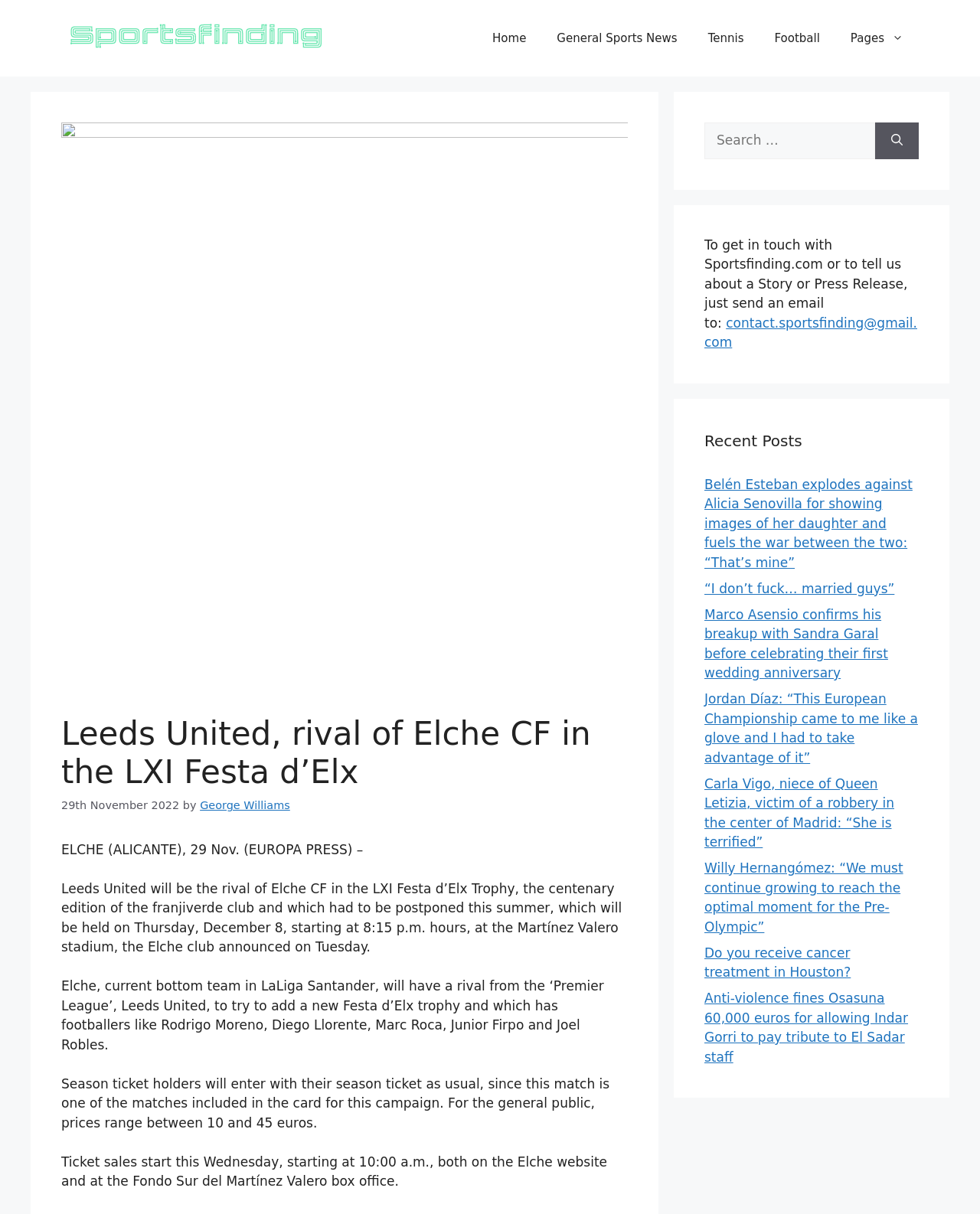What is the name of the stadium where the LXI Festa d'Elx Trophy will be held?
Can you give a detailed and elaborate answer to the question?

The answer can be found in the article section of the webpage, where it is stated that '...which will be held on Thursday, December 8, starting at 8:15 p.m. hours, at the Martínez Valero stadium...'.